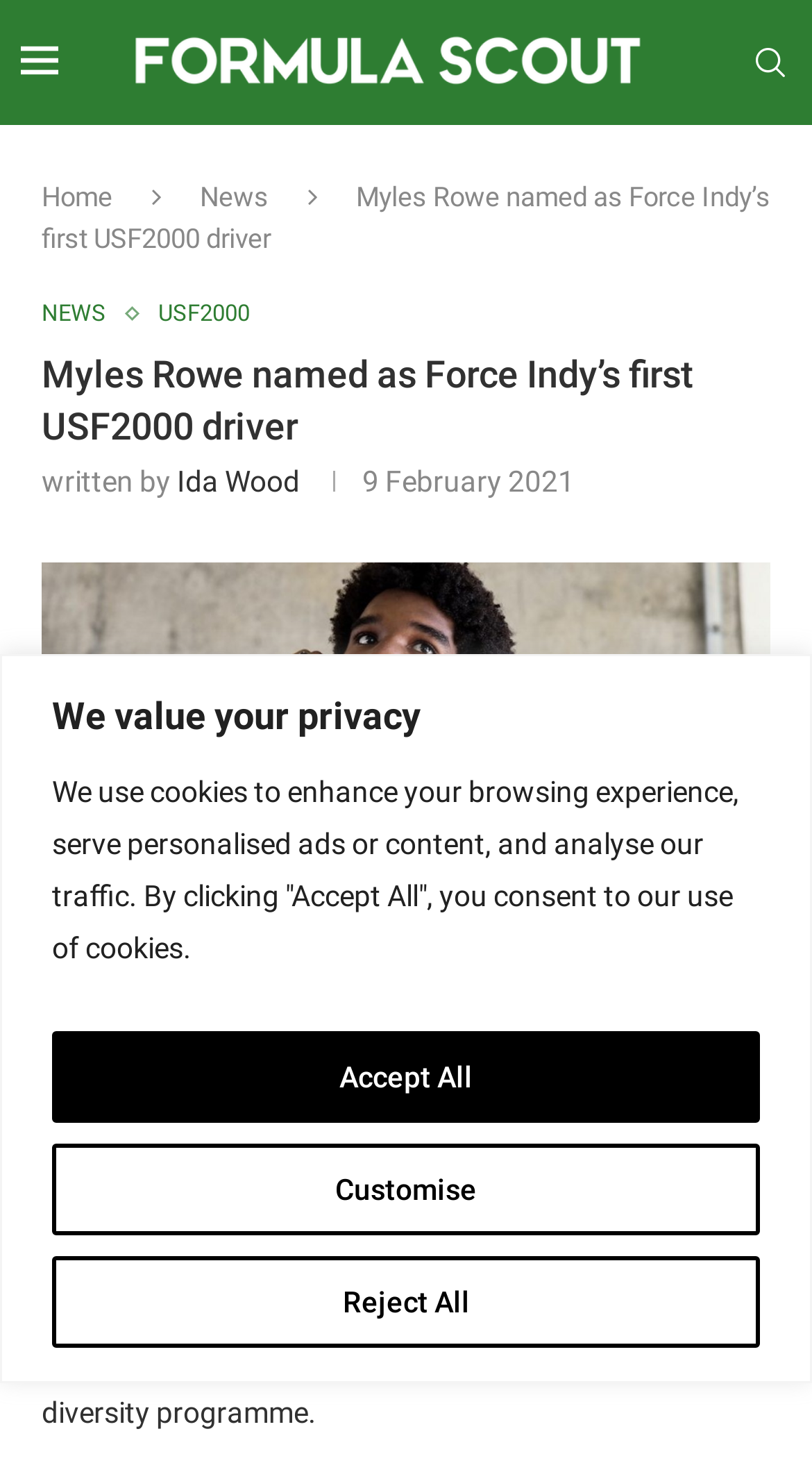Extract the bounding box of the UI element described as: "Customise".

[0.064, 0.777, 0.936, 0.84]